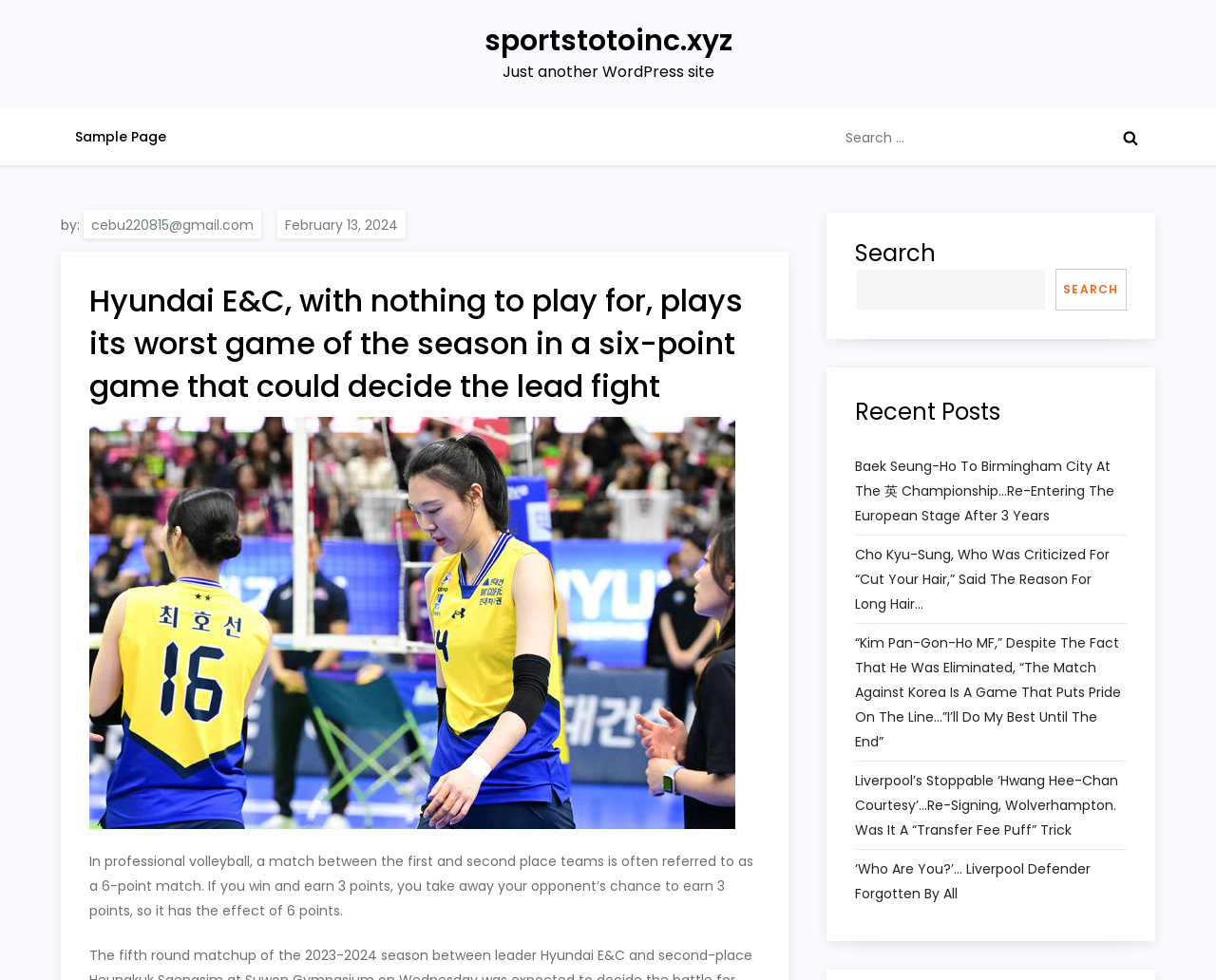Create a detailed summary of all the visual and textual information on the webpage.

The webpage appears to be a sports news website, specifically focused on volleyball and other sports. At the top of the page, there is a header section with a link to the website's homepage, "sportstotoinc.xyz", and a static text element displaying the website's title, "Just another WordPress site". Below this, there is a search bar with a search box and a button to submit the search query.

To the left of the search bar, there is a section displaying the website's author information, including an email address and a timestamp for the current date, February 13, 2024. Below this, there is a main heading that reads, "Hyundai E&C, with nothing to play for, plays its worst game of the season in a six-point game that could decide the lead fight". This heading is accompanied by a figure, likely an image related to the article.

The main content of the webpage is a paragraph of text that explains the concept of a "6-point match" in professional volleyball. This text is positioned below the main heading and figure. Further down the page, there is a section titled "Recent Posts", which lists five links to recent news articles, each with a brief title summarizing the content of the article. These articles appear to be related to various sports, including football and volleyball.